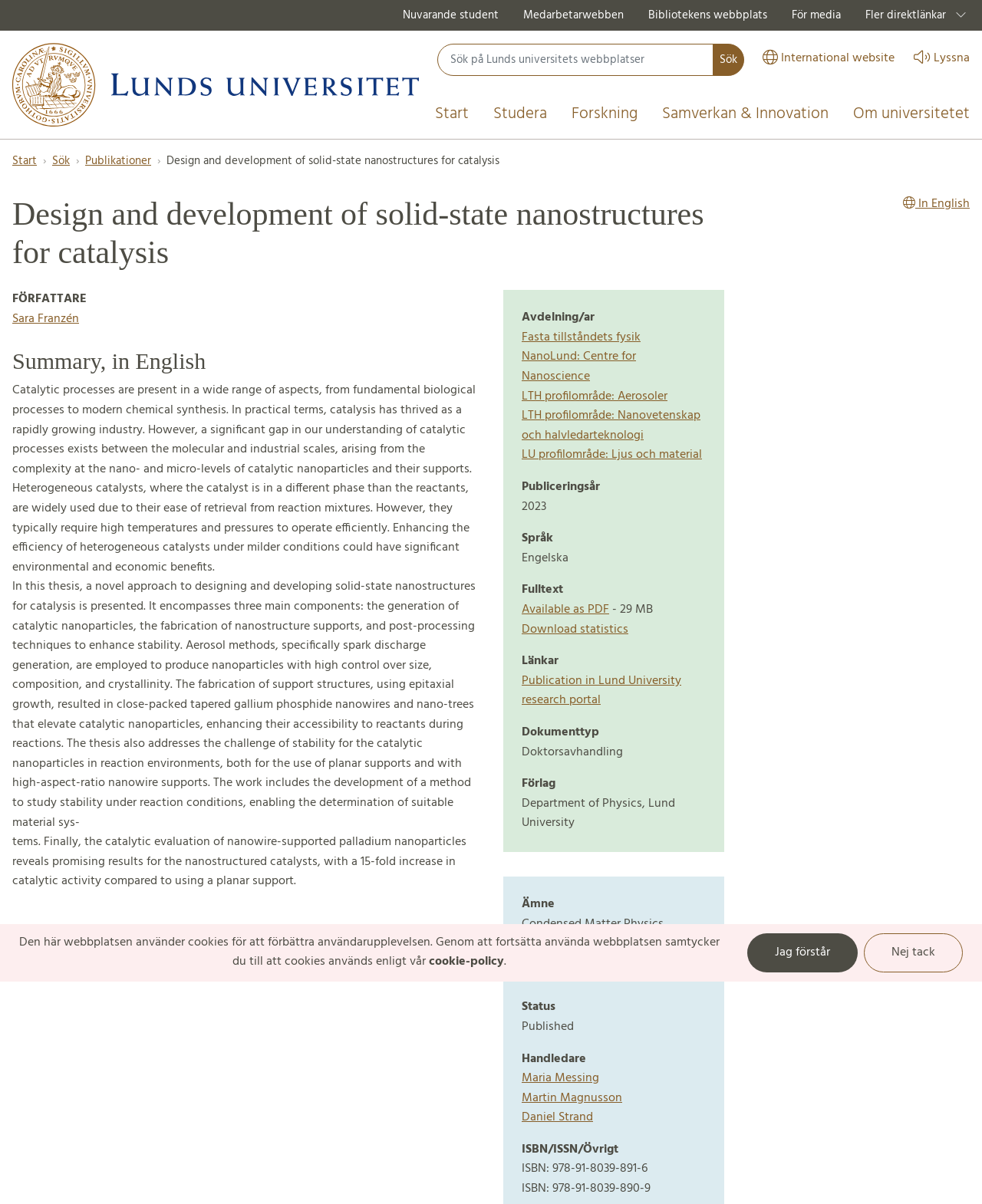What is the type of document?
Use the image to answer the question with a single word or phrase.

Doktorsavhandling